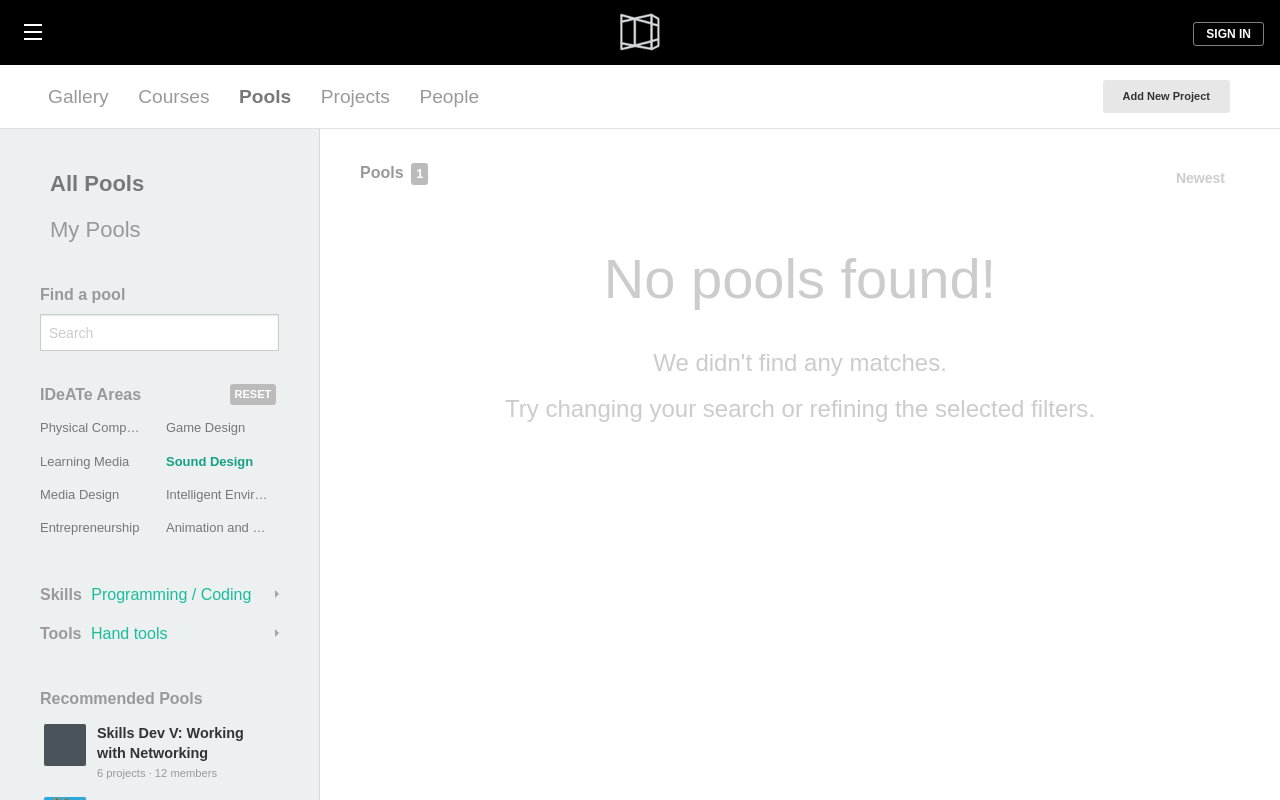Please predict the bounding box coordinates (top-left x, top-left y, bottom-right x, bottom-right y) for the UI element in the screenshot that fits the description: Media Design

[0.031, 0.609, 0.093, 0.628]